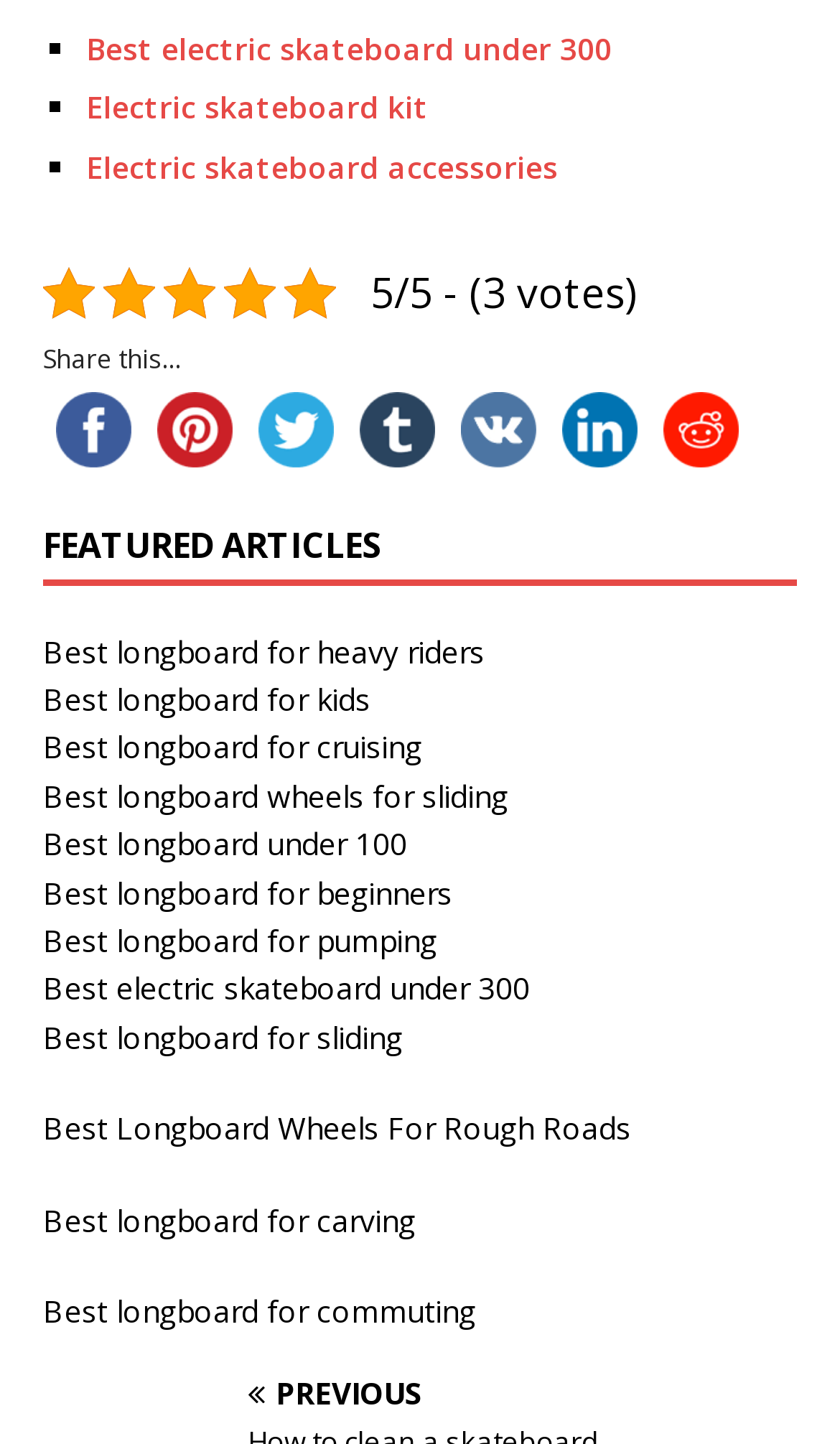Determine the bounding box coordinates of the target area to click to execute the following instruction: "Click on 'Best longboard for heavy riders'."

[0.051, 0.437, 0.577, 0.465]